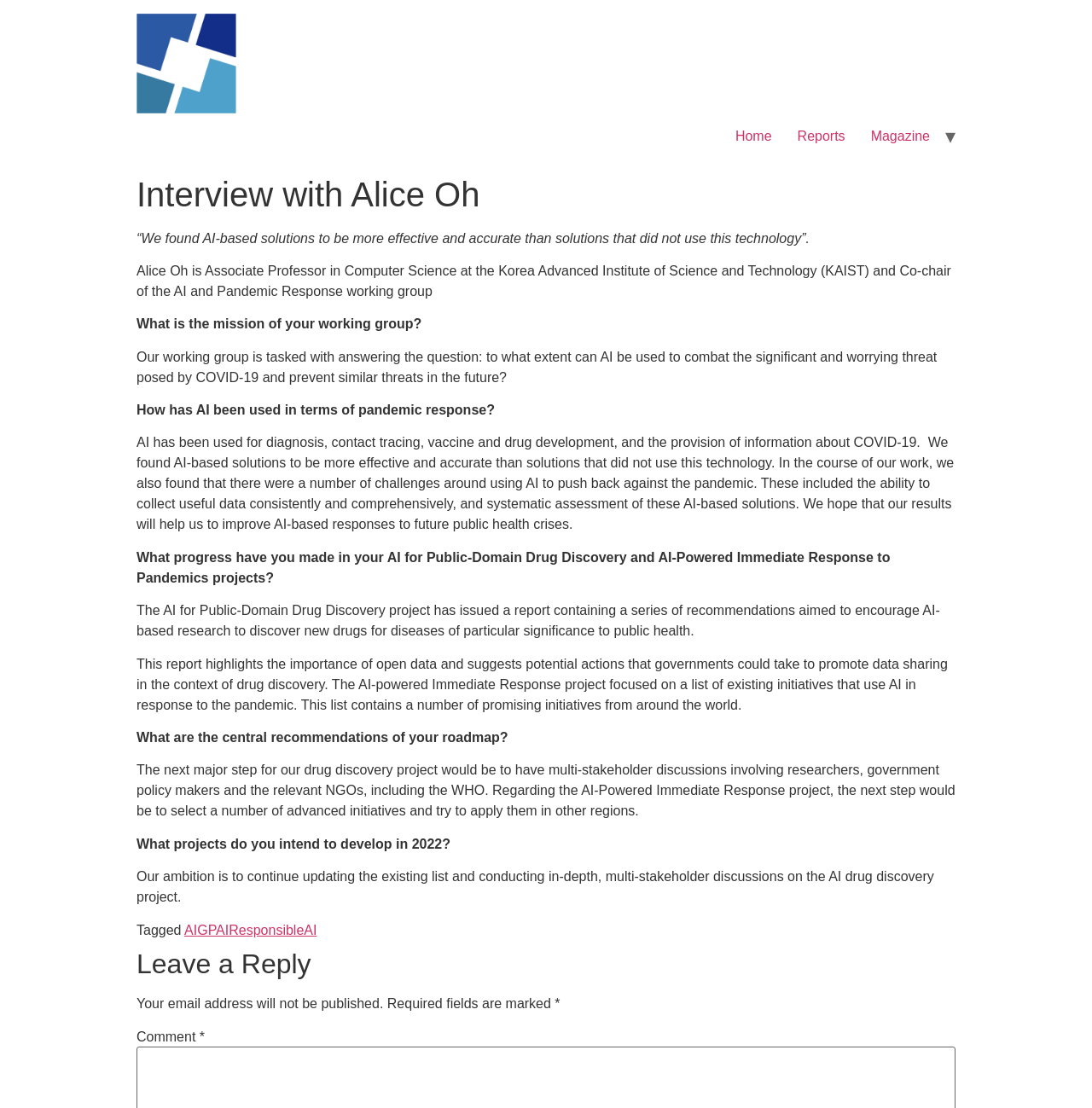Identify the webpage's primary heading and generate its text.

Interview with Alice Oh